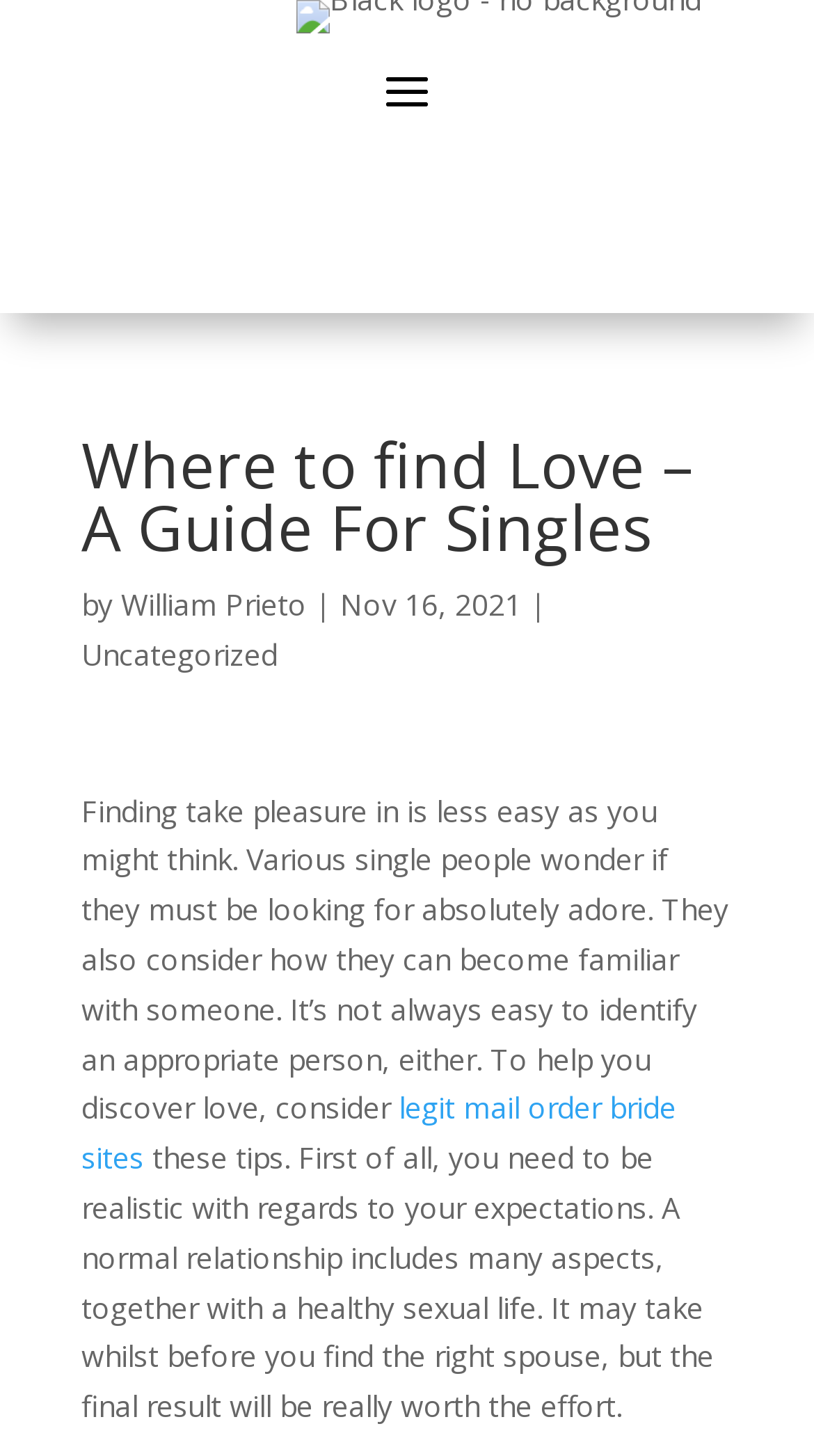Based on what you see in the screenshot, provide a thorough answer to this question: What is the author's name of the article?

I found the author's name by looking at the text following the 'by' keyword, which is a common way to indicate the author of an article.